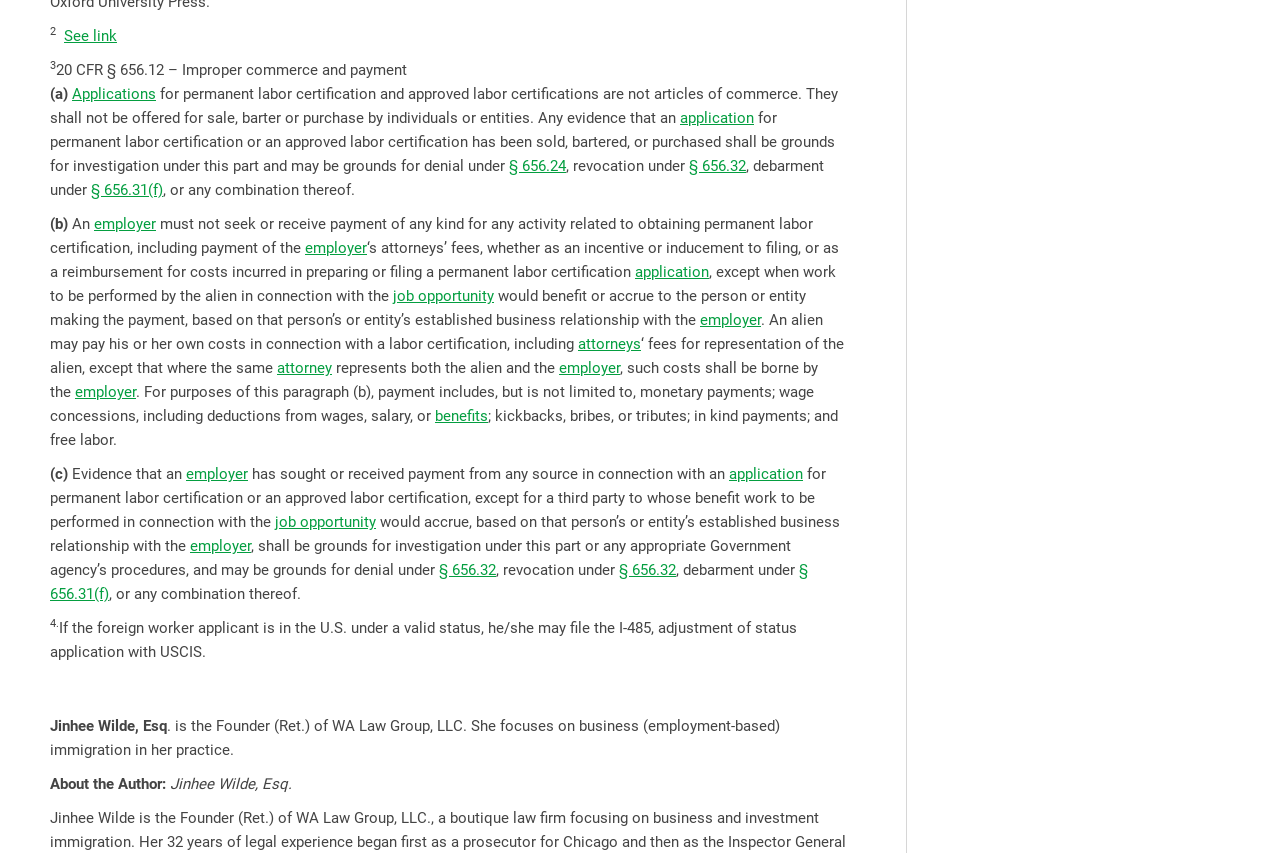Provide the bounding box coordinates of the UI element this sentence describes: "§ 656.31(f)".

[0.039, 0.658, 0.631, 0.707]